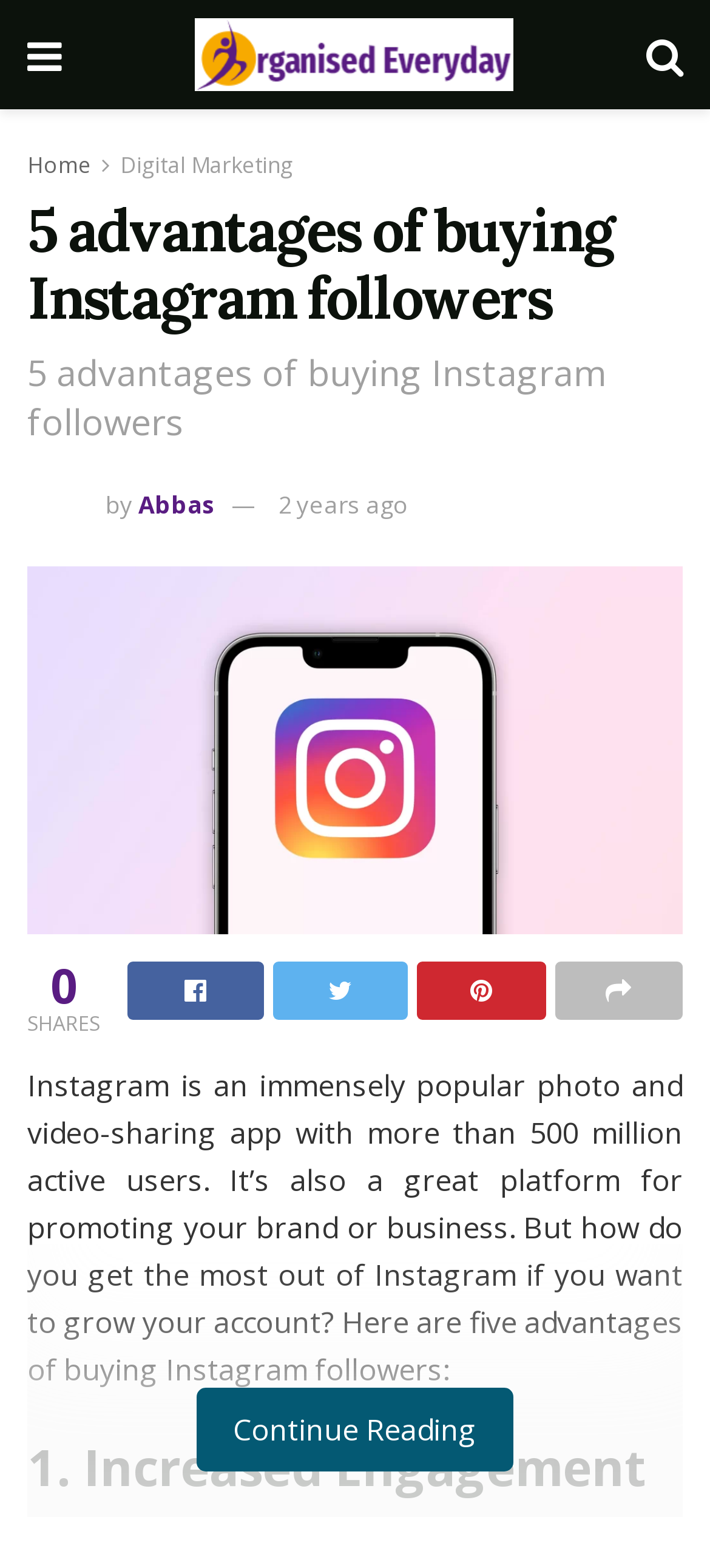Craft a detailed narrative of the webpage's structure and content.

The webpage is about the advantages of buying Instagram followers. At the top left, there is a link with a icon '\uf0c9' and another link with the text 'Organised Everyday' accompanied by an image with the same name. To the right of these links, there is a link with an icon '\uf002'. Below these links, there are three navigation links: 'Home', 'Digital Marketing', and another link with the title of the webpage '5 advantages of buying Instagram followers', which is also the main heading of the page.

Below the navigation links, there is a smaller heading with the same title, followed by an image of a person named 'Abbas' and a text 'by Abbas' with a link to the author's profile. Next to this information, there is a link showing the post's age, '2 years ago'. 

The main content of the webpage starts with a link 'Buy Instagram Followers' accompanied by an image, which spans the entire width of the page. Below this link, there is a text '0' and another text 'SHARES'. To the right of these texts, there are four social media links with icons '\uf230', '\uf099', '\uf0d2', and '\uf064'.

The main article begins with a paragraph of text explaining the benefits of using Instagram for promoting a brand or business, followed by the five advantages of buying Instagram followers. The first advantage is highlighted with a heading '1. Increased Engagement'. At the bottom of the page, there is a link 'Continue Reading'.